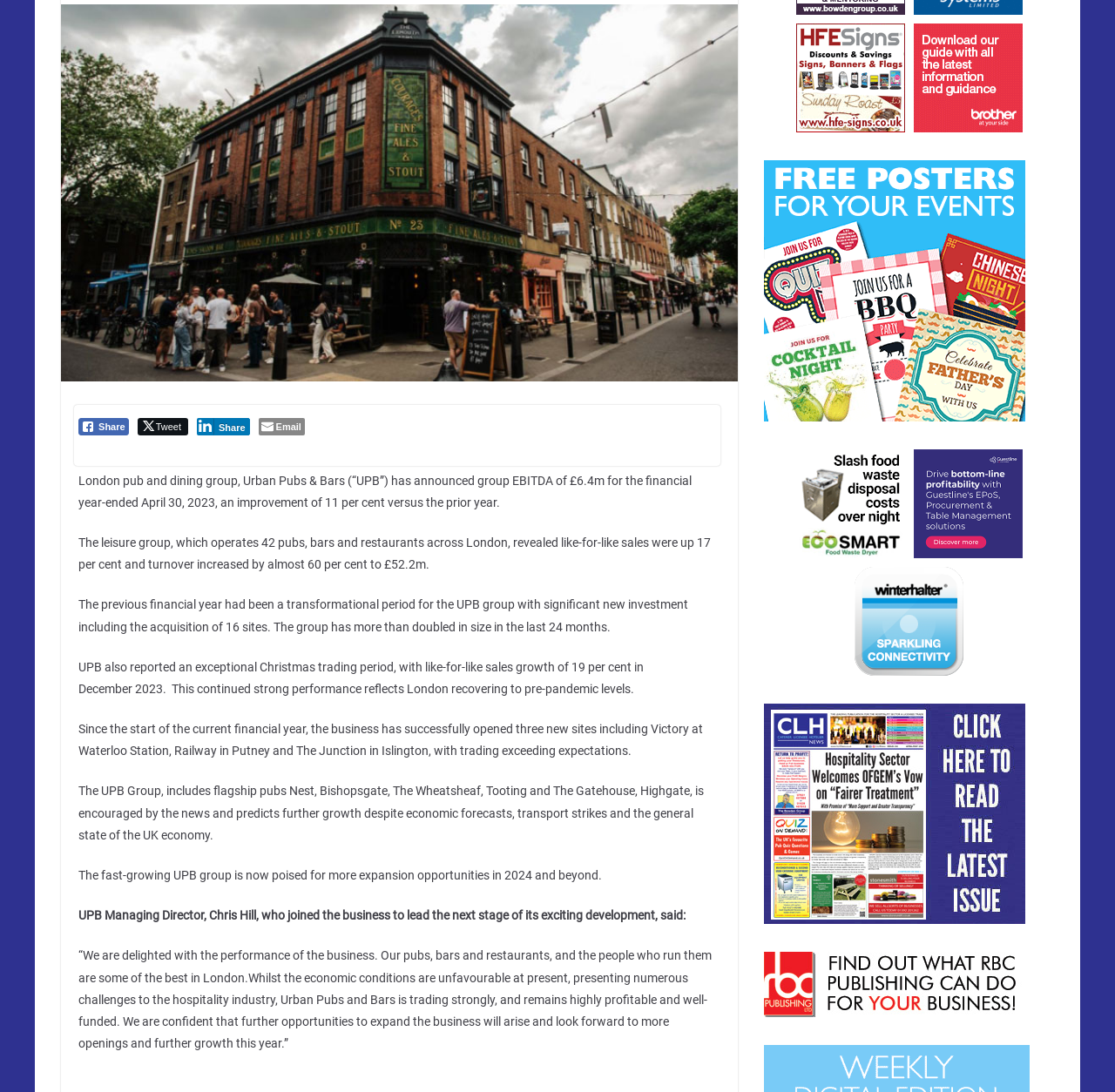Find the bounding box coordinates for the UI element that matches this description: "Share".

[0.07, 0.382, 0.115, 0.398]